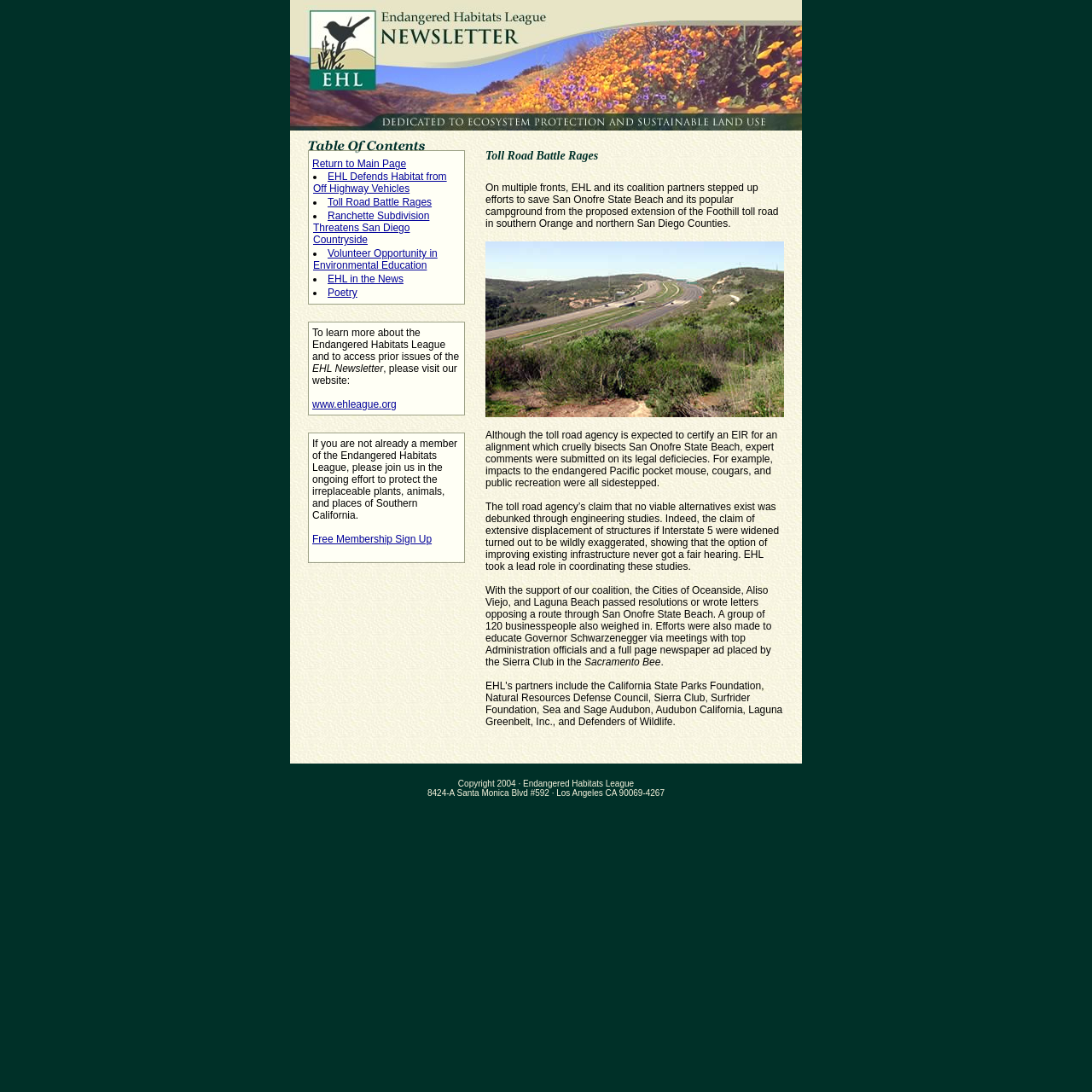From the element description Poetry, predict the bounding box coordinates of the UI element. The coordinates must be specified in the format (top-left x, top-left y, bottom-right x, bottom-right y) and should be within the 0 to 1 range.

[0.3, 0.262, 0.327, 0.273]